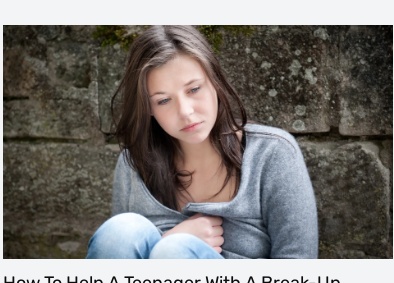Generate an elaborate caption for the image.

In this poignant image, a young woman sits thoughtfully against a rustic stone wall, conveying a deep sense of introspection and emotional struggle. Dressed in a cozy grey sweater, she gazes downward, her expression reflecting concern and melancholy, perhaps indicative of the challenges many teenagers face during difficult times, such as breakups. The accompanying title, "How To Help A Teenager With A Break-Up," suggests the importance of providing support and guidance to adolescents navigating the complexities of their emotions. This image encapsulates the theme of resilience and understanding, urging viewers to recognize the emotional journeys of young individuals in their formative years.